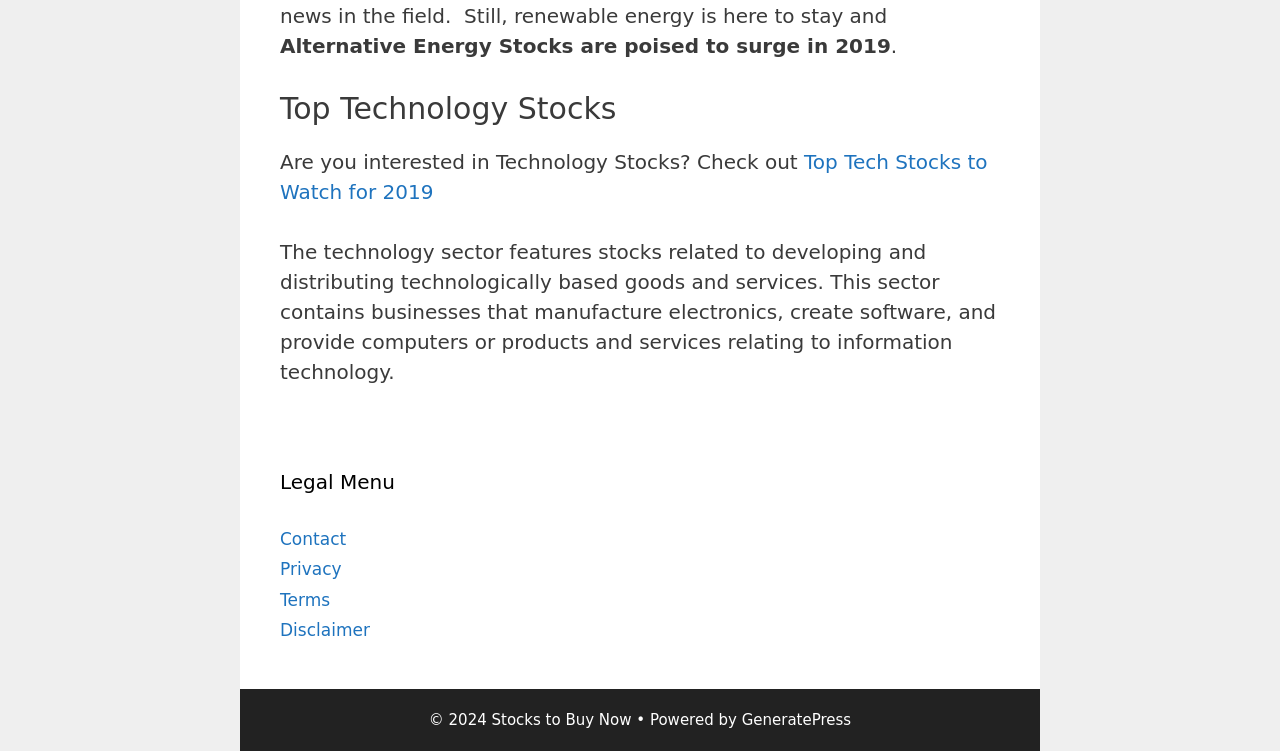What is the name of the theme used by the website?
Using the details shown in the screenshot, provide a comprehensive answer to the question.

The website is powered by GeneratePress, as indicated by the link 'GeneratePress' at the bottom of the webpage.